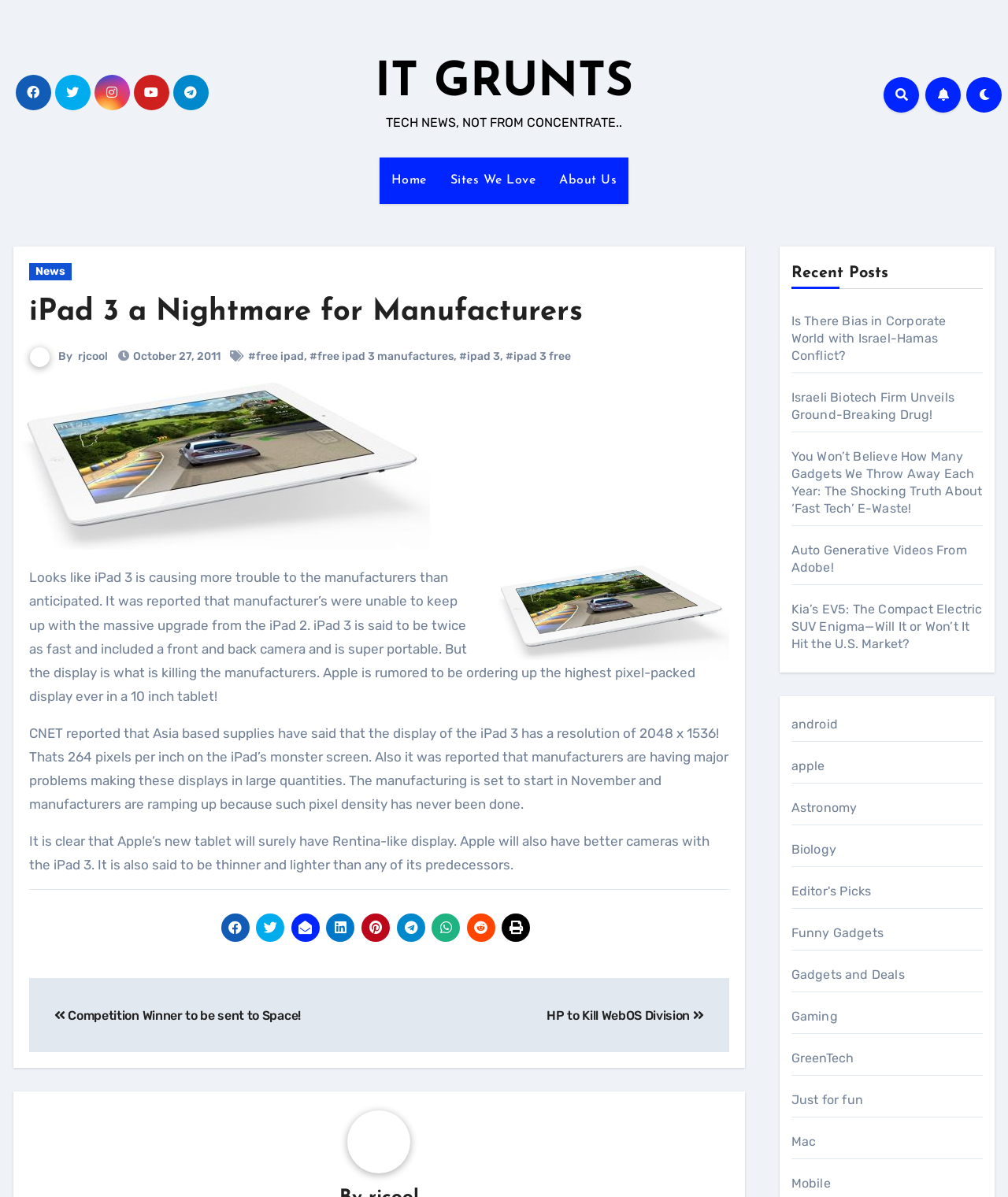Give a detailed account of the webpage's layout and content.

This webpage is about technology news, specifically focusing on Apple's iPad 3 and its impact on manufacturers. At the top, there are several social media links and a navigation menu with options like "Home", "Sites We Love", and "About Us". Below that, there is a heading that reads "iPad 3 a Nightmare for Manufacturers" followed by a link to the same title.

The main content of the page is an article that discusses the challenges manufacturers are facing in producing the iPad 3, particularly with its high-resolution display. The article cites a report from CNET that the display has a resolution of 2048 x 1536, which is causing problems for manufacturers. The article also mentions that the iPad 3 will have better cameras, be thinner and lighter, and have a "Retina-like" display.

To the right of the article, there is a section with links to recent posts, including topics like corporate bias, Israeli biotech, and e-waste. Below that, there is a section with links to various categories, such as android, apple, astronomy, and gaming.

At the bottom of the page, there is a navigation section with links to previous and next posts, as well as a section with links to popular posts. There is also an image embedded in the article, but its content is not described.